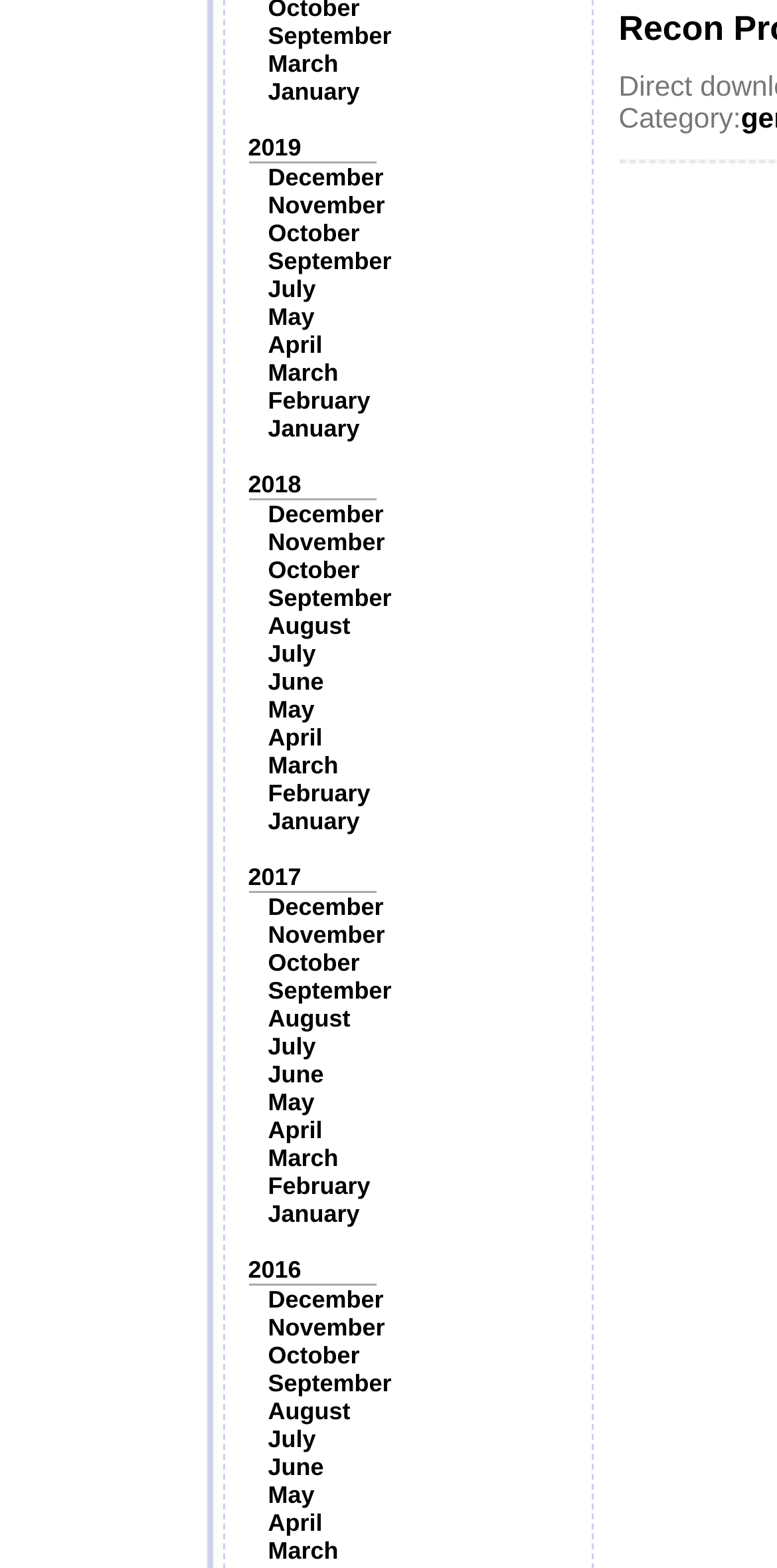Please identify the bounding box coordinates of the element on the webpage that should be clicked to follow this instruction: "View 2019". The bounding box coordinates should be given as four float numbers between 0 and 1, formatted as [left, top, right, bottom].

[0.319, 0.085, 0.388, 0.103]